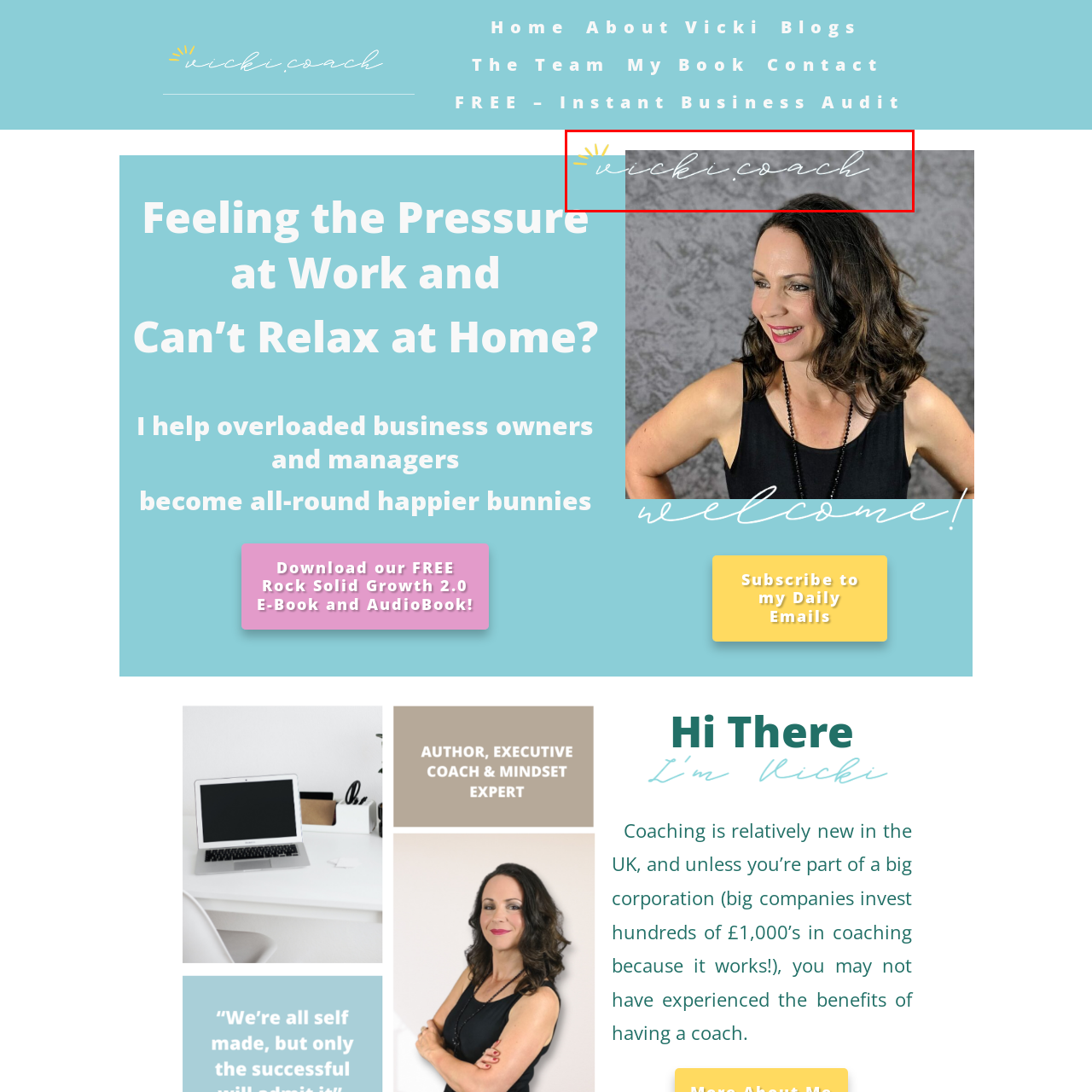Explain in detail what is happening in the image that is surrounded by the red box.

A vibrant and inviting header featuring the text "vicki.coach," artistically styled in a flowing script. The background combines a soft blue hue with a subtle gray texture, enhancing the contemporary aesthetic. Accompanying the text is a cheerful sunburst graphic, which adds an element of warmth and positivity. This enchanting design encapsulates the essence of a personal coaching brand, aimed at conveying a sense of support and motivation for individuals seeking personal and professional growth.